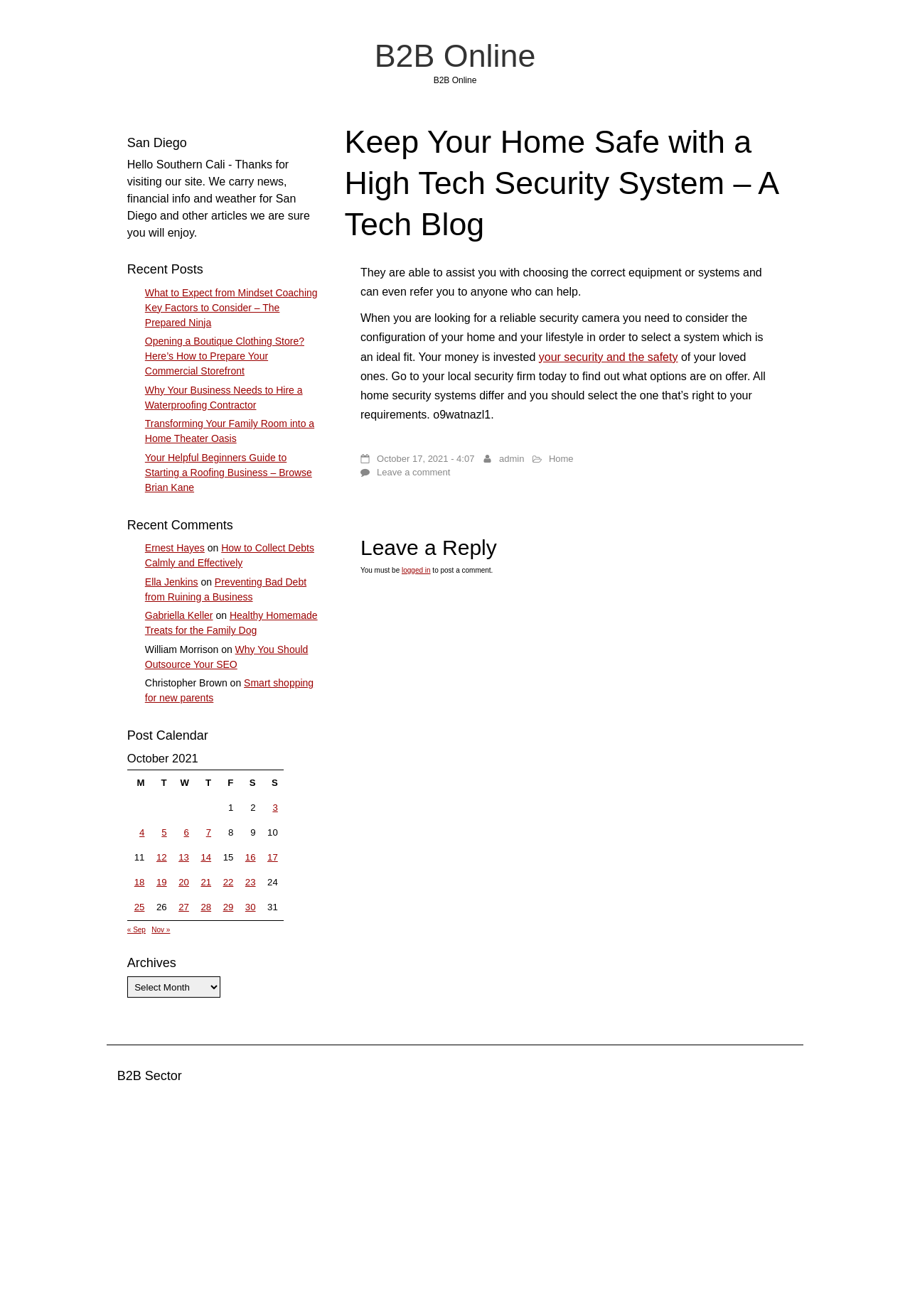Identify the bounding box coordinates for the UI element mentioned here: "About". Provide the coordinates as four float values between 0 and 1, i.e., [left, top, right, bottom].

None